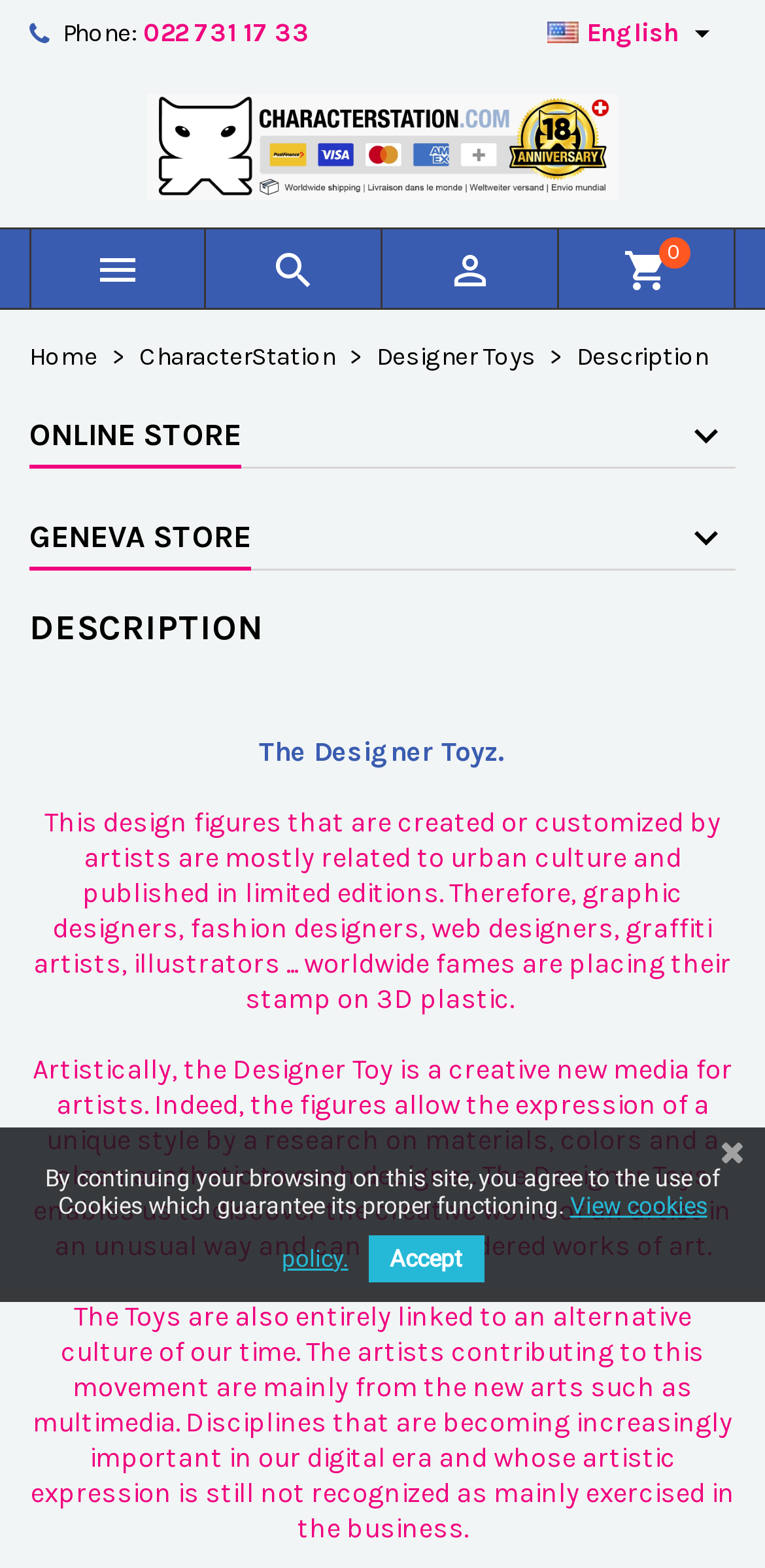Give a short answer to this question using one word or a phrase:
What is the language of the website?

English